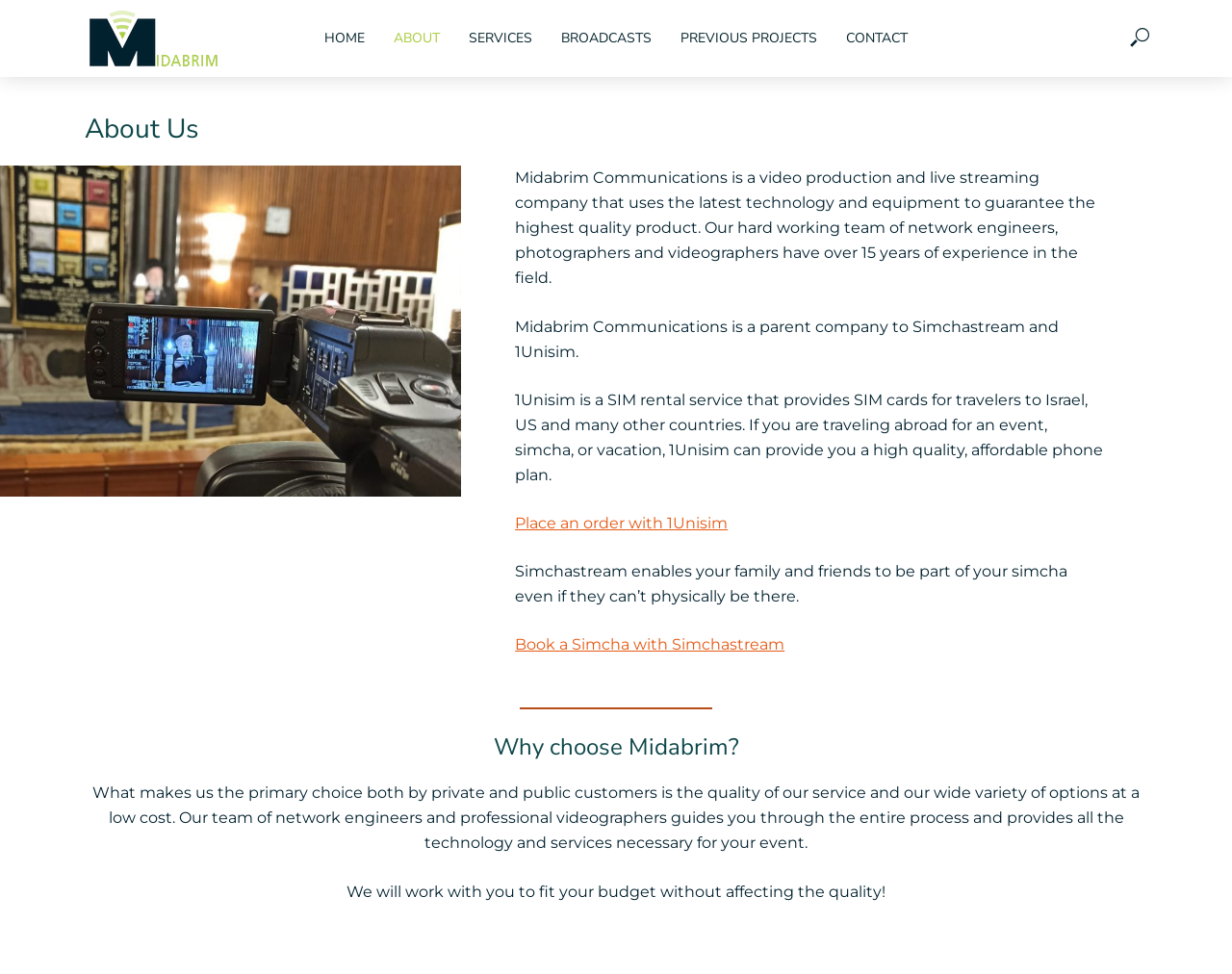Please specify the coordinates of the bounding box for the element that should be clicked to carry out this instruction: "Learn more about 1Unisim". The coordinates must be four float numbers between 0 and 1, formatted as [left, top, right, bottom].

[0.418, 0.528, 0.591, 0.546]